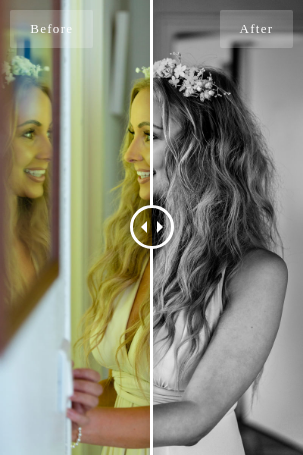Offer a detailed explanation of what is depicted in the image.

This captivating image showcases a "before and after" comparison highlighting the transformation achieved through professional editing. On the left side, the original photograph depicts a smiling bridesmaid in a soft color palette, characterized by warm tones and a playful expression as she gazes into a mirror. Her flowing, voluminous hair, adorned with delicate floral accents, enhances her vibrant presence.

On the right side, the edited version presents a striking transformation, shifting to a dramatic black and white effect that emphasizes texture and contrasts. The groom’s dress and hair take center stage, presenting a refined and artistic perspective that draws the viewer's attention. The artistic choices have not only elevated the visual appeal but also enhanced the emotional depth of the image, demonstrating the power of skilled retouching. This showcases the potential of professional photography editing services, aimed at transforming moments into timeless memories.